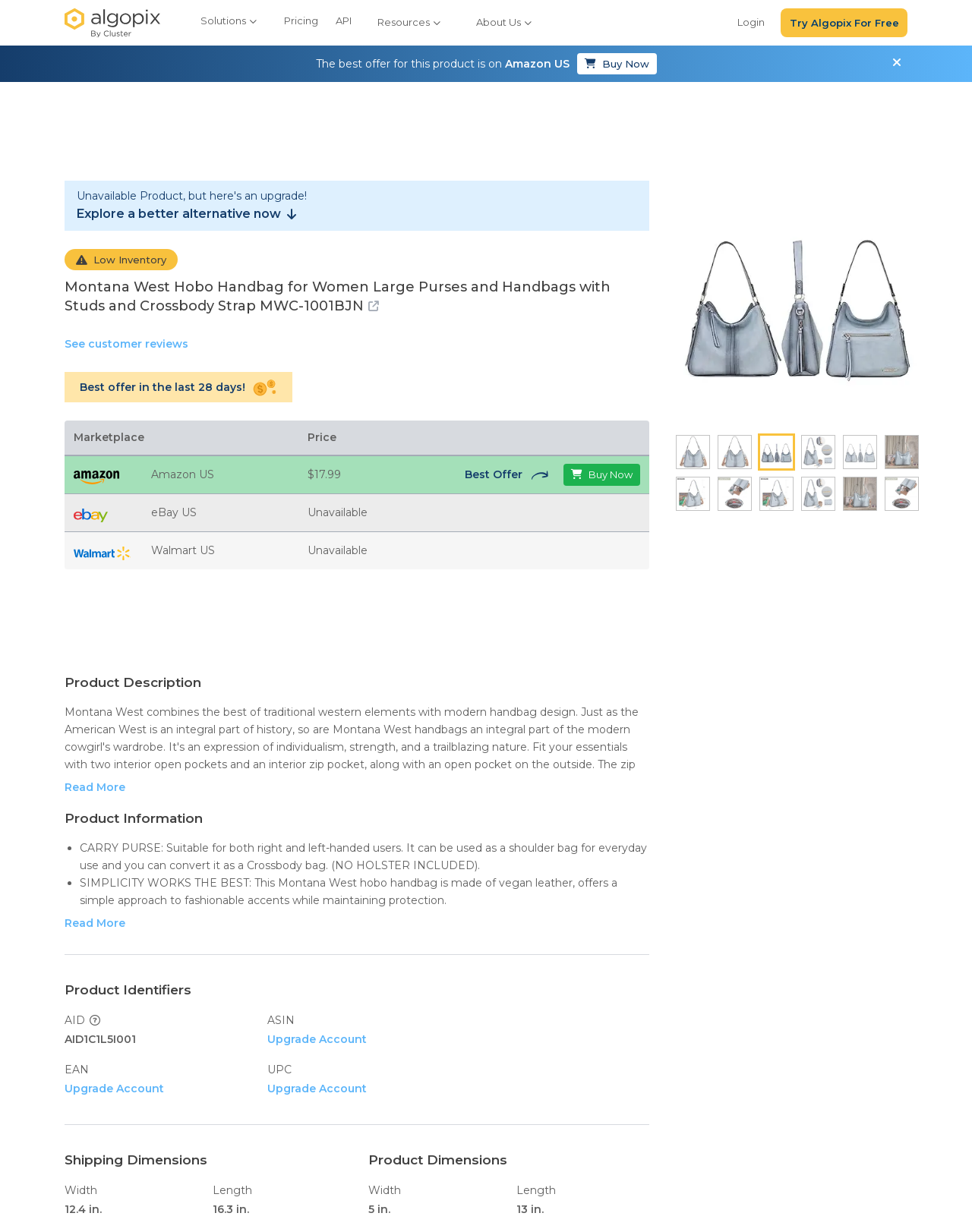Pinpoint the bounding box coordinates of the clickable area needed to execute the instruction: "Buy the product now". The coordinates should be specified as four float numbers between 0 and 1, i.e., [left, top, right, bottom].

[0.58, 0.377, 0.659, 0.394]